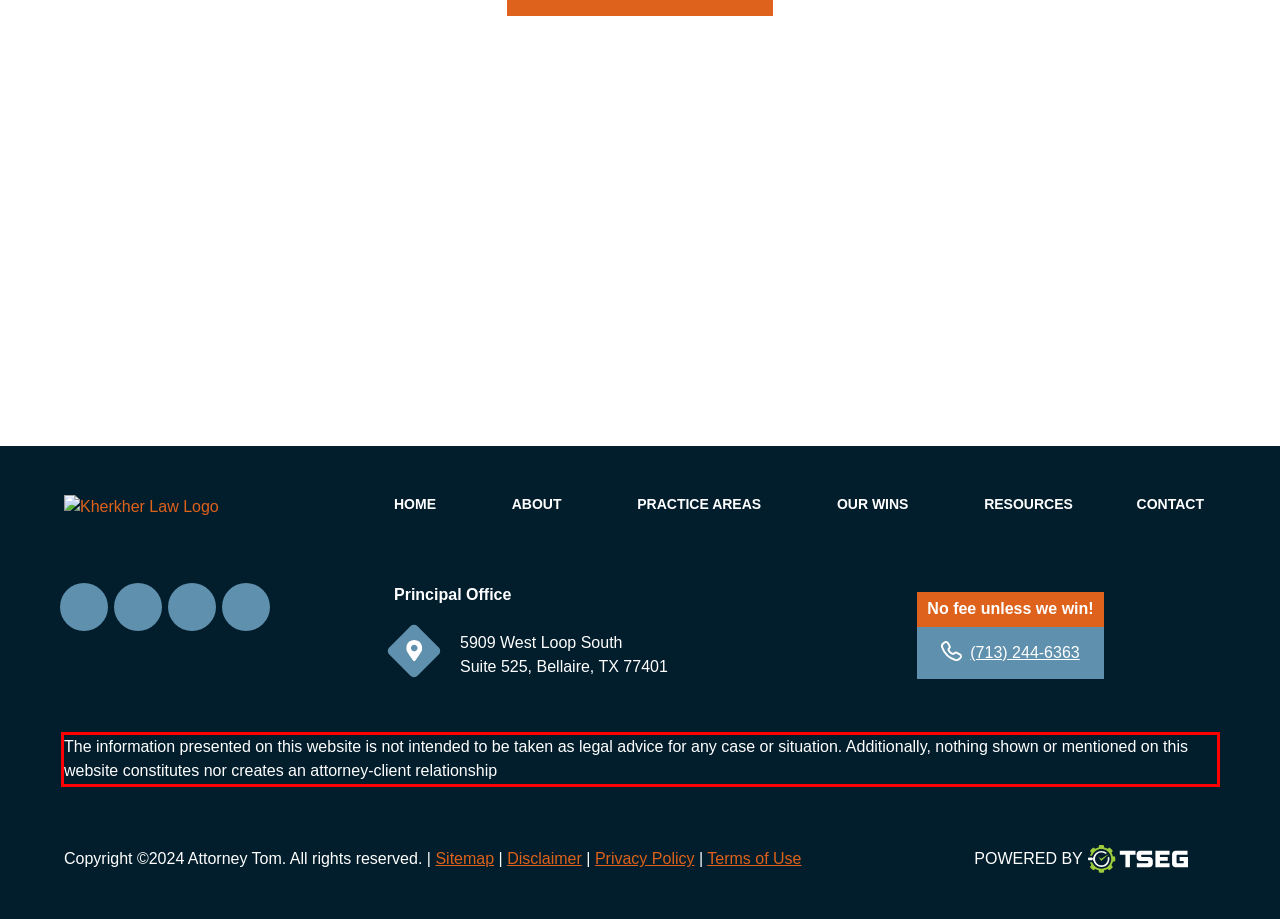Within the screenshot of the webpage, there is a red rectangle. Please recognize and generate the text content inside this red bounding box.

The information presented on this website is not intended to be taken as legal advice for any case or situation. Additionally, nothing shown or mentioned on this website constitutes nor creates an attorney-client relationship